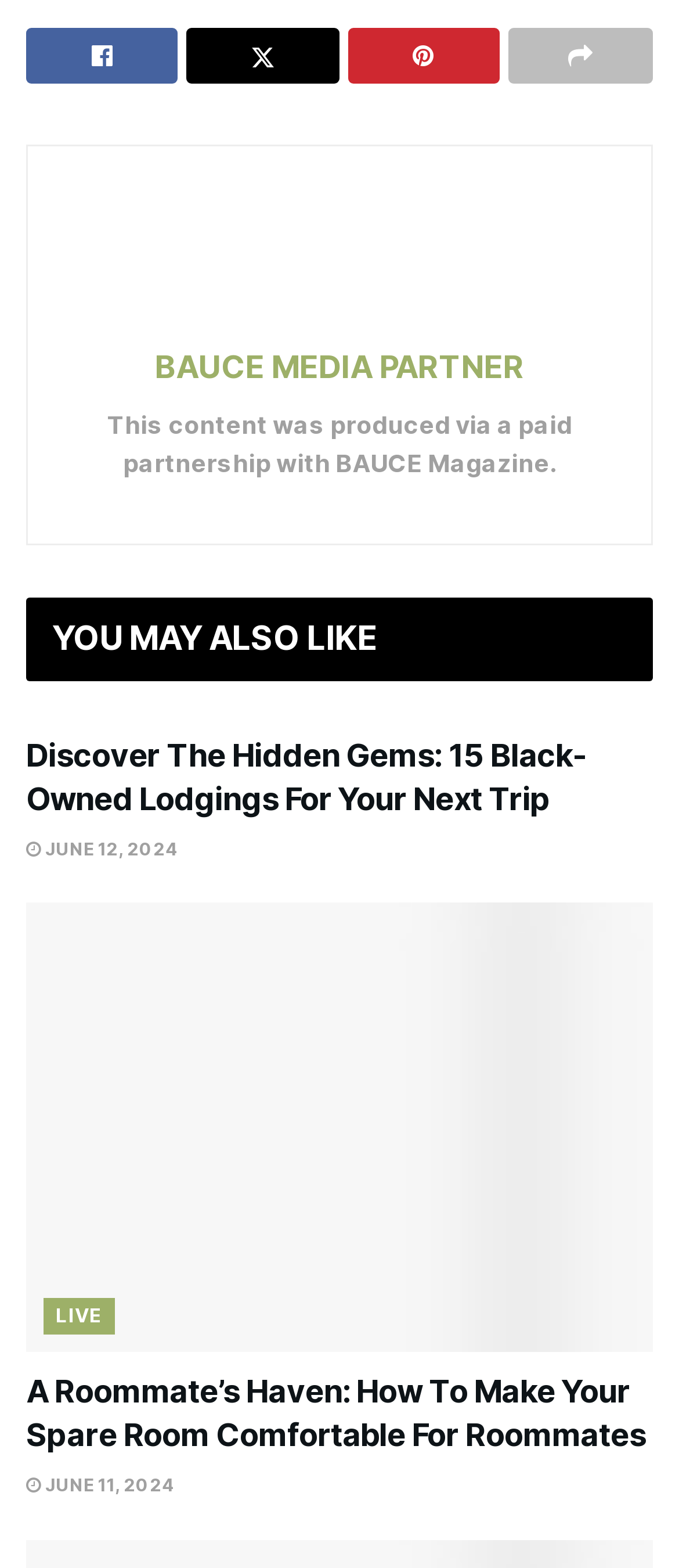Please locate the bounding box coordinates of the element that should be clicked to achieve the given instruction: "Check the latest article posted on JUNE 12, 2024".

[0.038, 0.534, 0.262, 0.548]